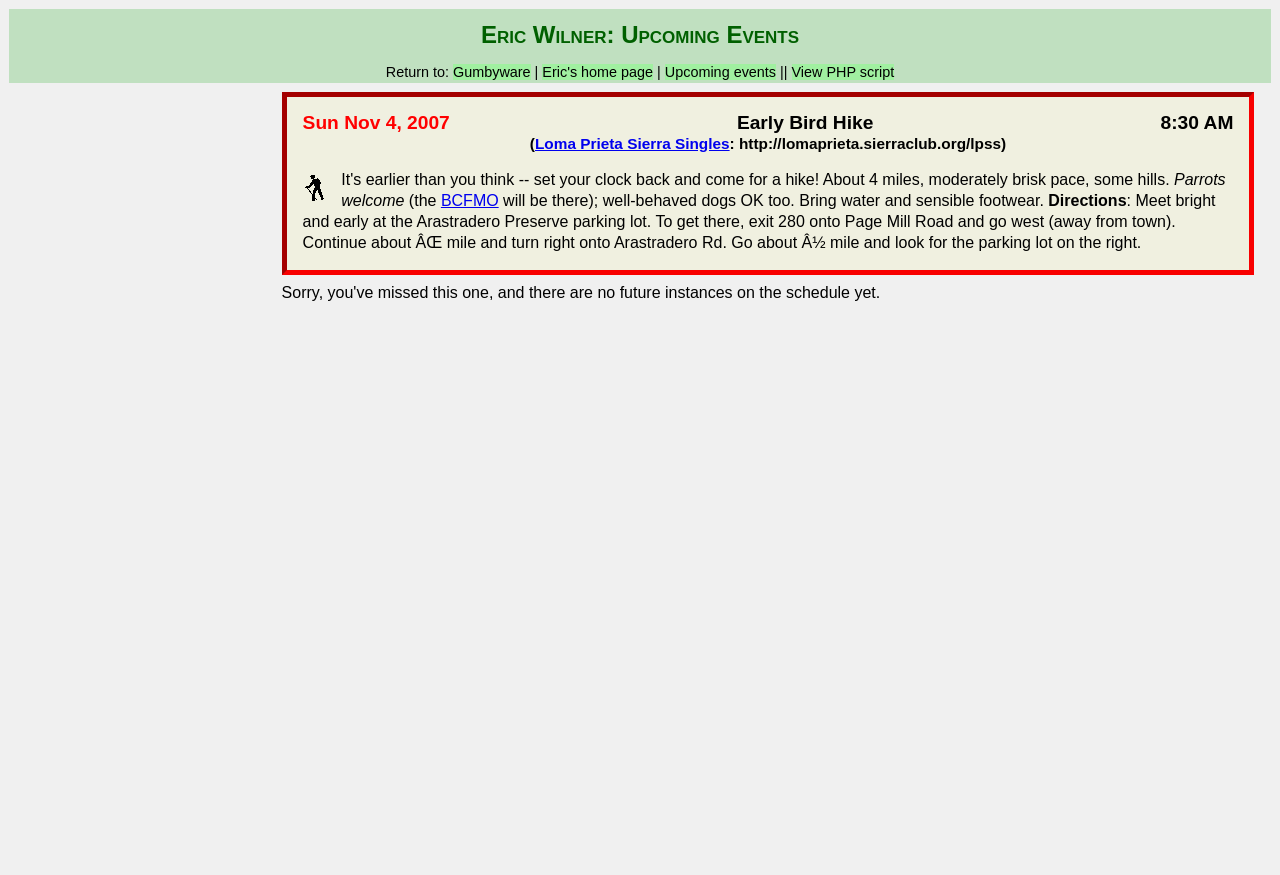What is the name of the organization hosting the Early Bird Hike event?
Please provide a detailed and comprehensive answer to the question.

I found the name of the organization hosting the Early Bird Hike event by looking at the link text 'Loma Prieta Sierra Singles' which is located in the event description.